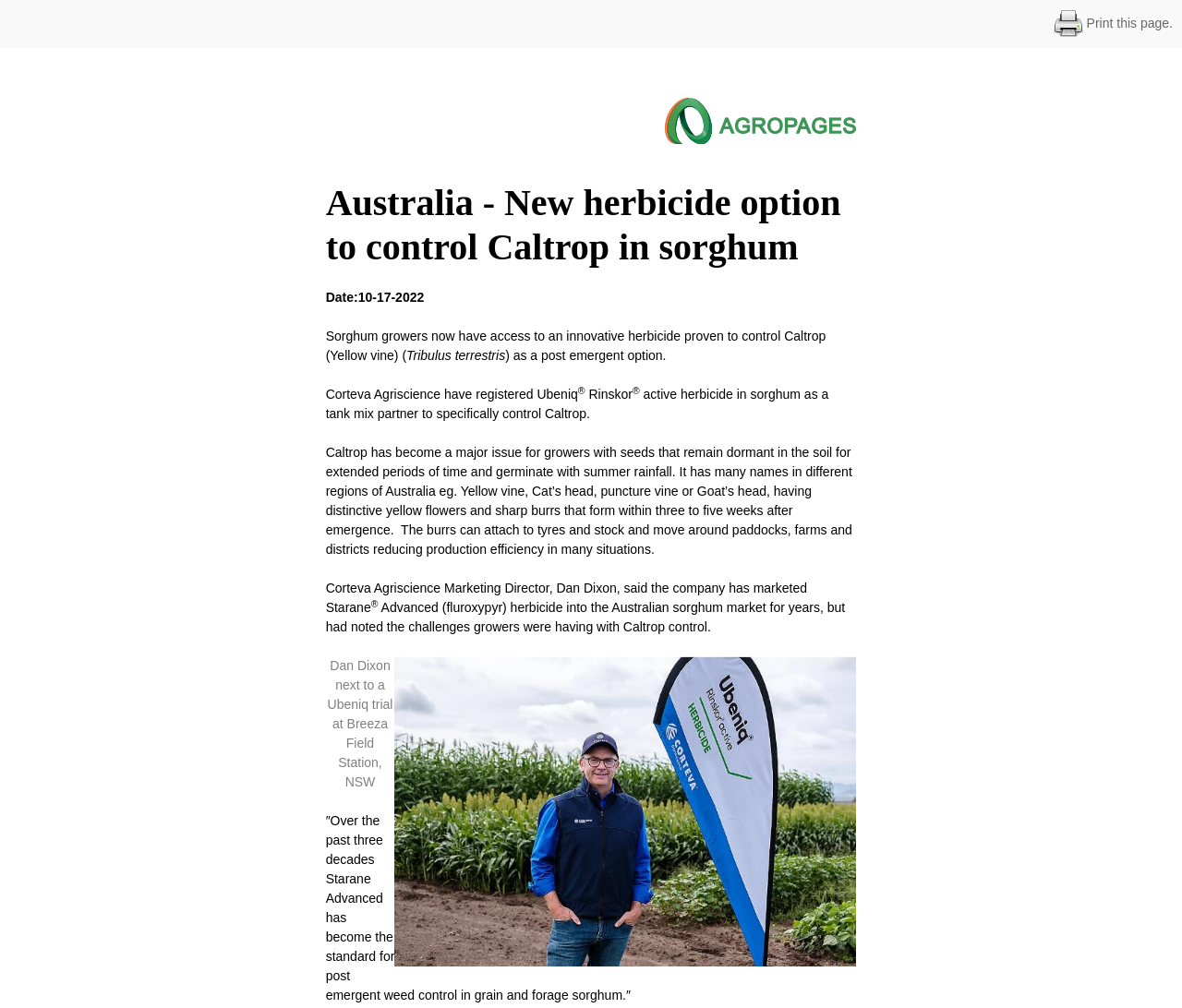Respond to the following question with a brief word or phrase:
What is the name of the weed that is the main topic of the article?

Caltrop